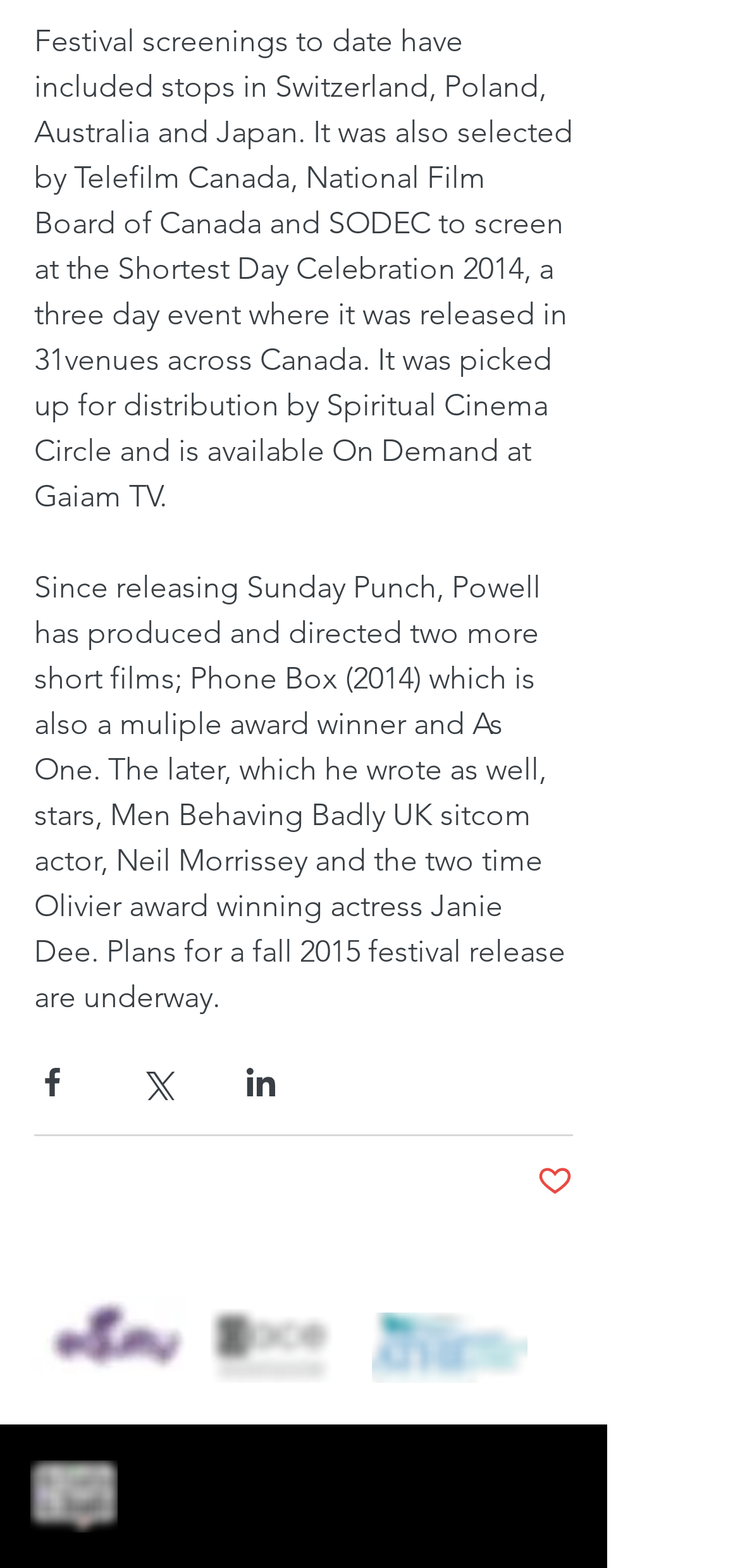Identify the bounding box coordinates of the region that needs to be clicked to carry out this instruction: "Visit TikTok". Provide these coordinates as four float numbers ranging from 0 to 1, i.e., [left, top, right, bottom].

[0.238, 0.934, 0.328, 0.977]